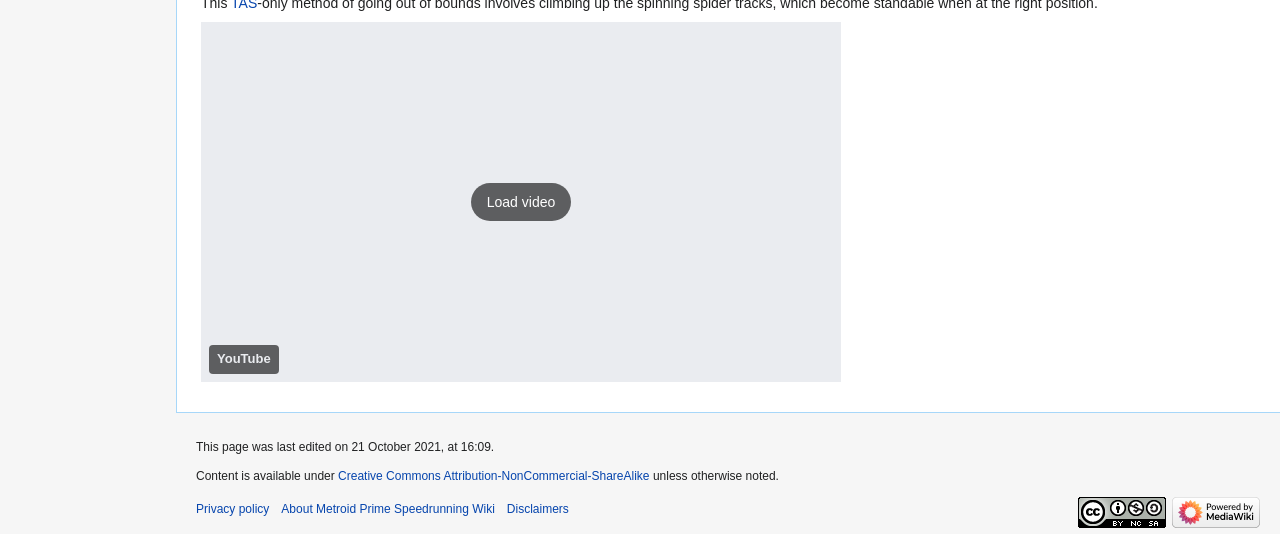Examine the screenshot and answer the question in as much detail as possible: What is the last edited date of the page?

I found the last edited date of the page by looking at the StaticText element that says 'This page was last edited on 21 October 2021, at 16:09.'